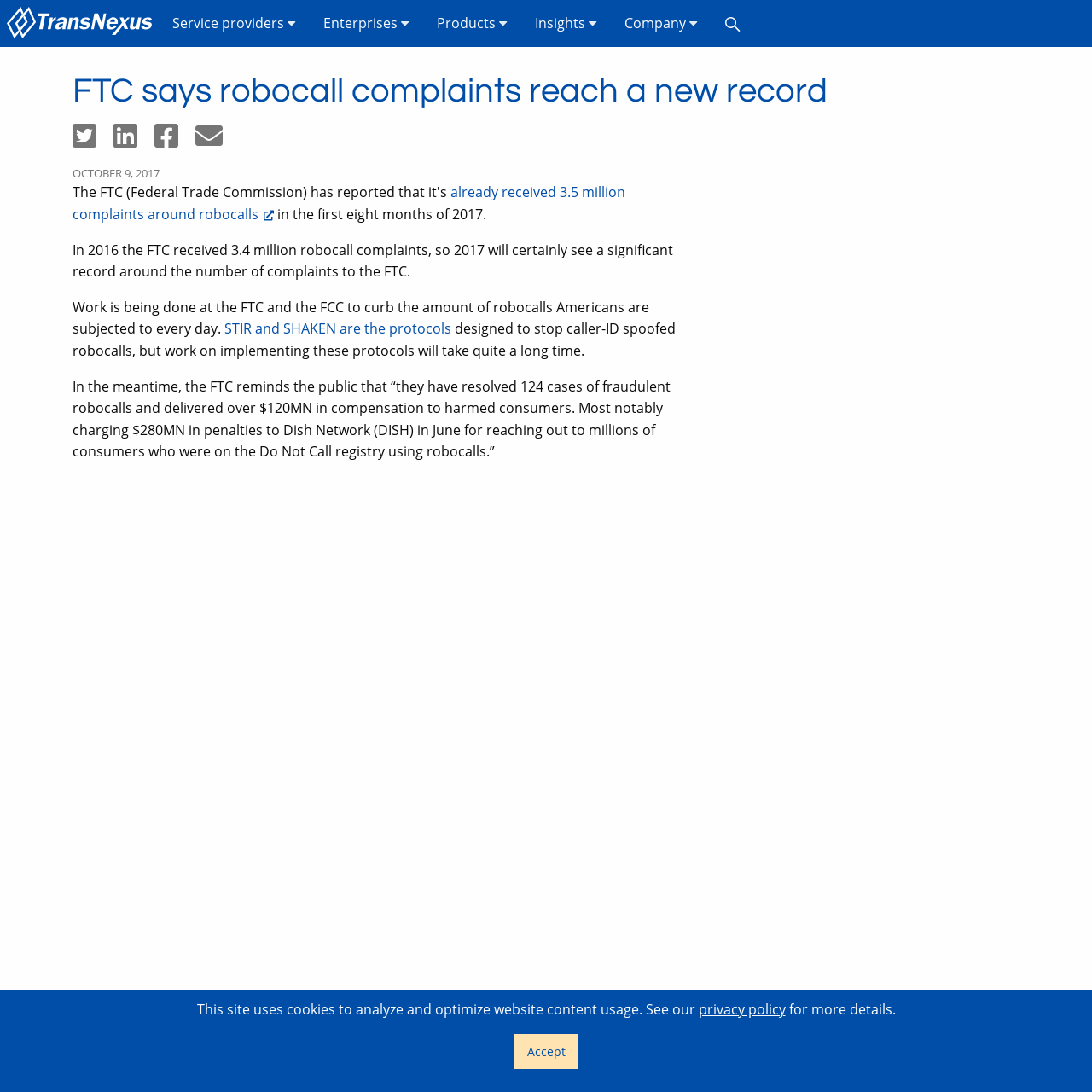Please identify the bounding box coordinates of the area I need to click to accomplish the following instruction: "Share on Twitter".

[0.066, 0.12, 0.104, 0.138]